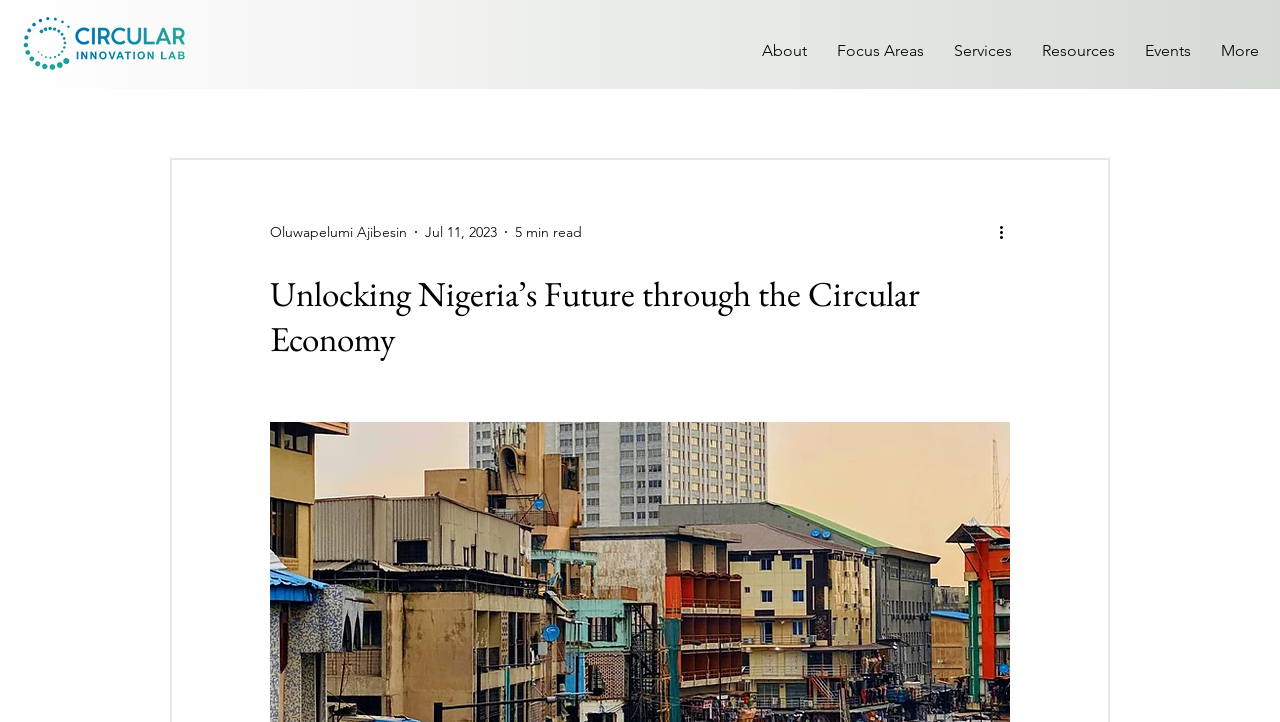What is the logo on the top left corner?
Please use the visual content to give a single word or phrase answer.

CIL Logo